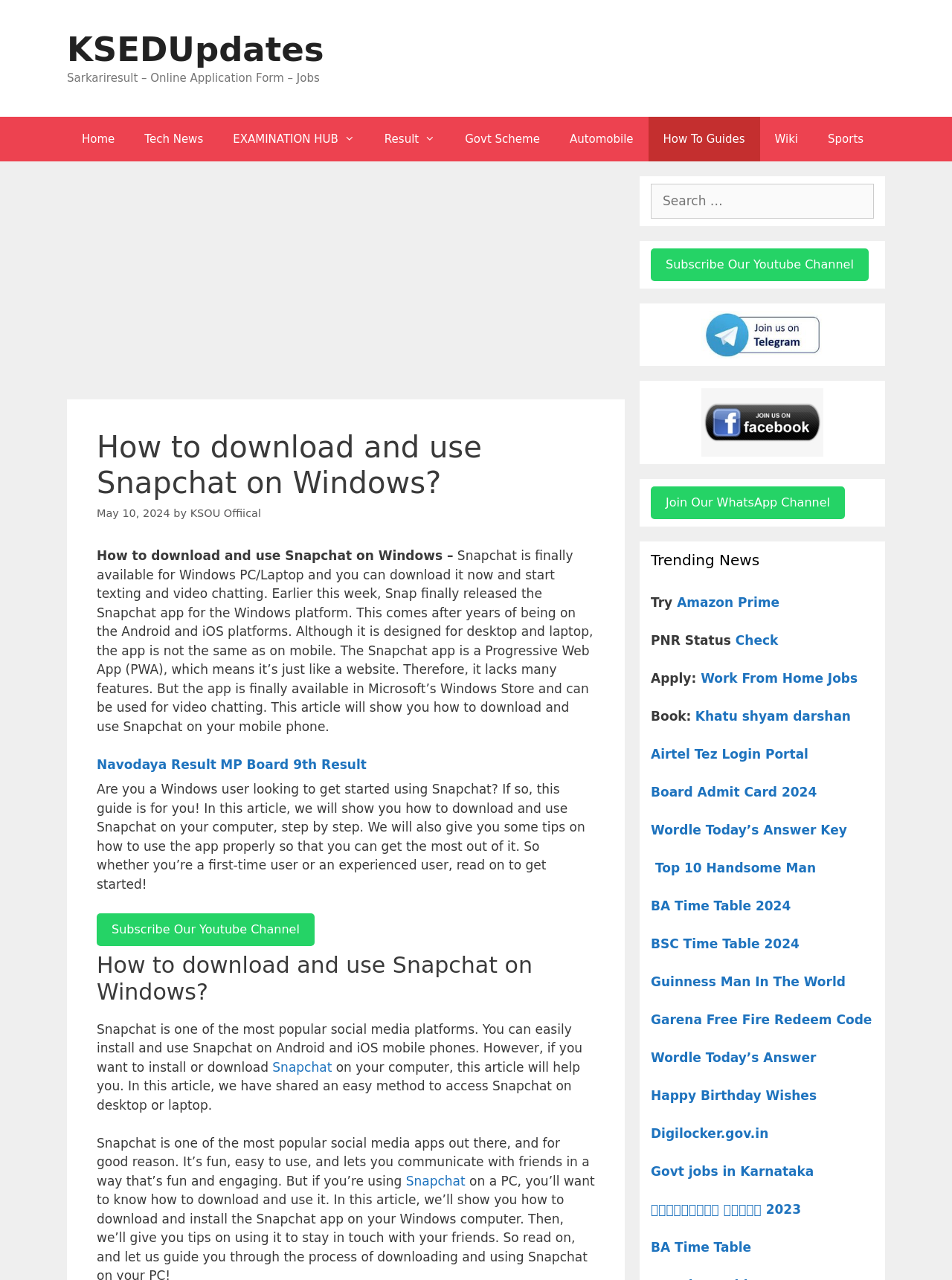Please give the bounding box coordinates of the area that should be clicked to fulfill the following instruction: "Check the trending news". The coordinates should be in the format of four float numbers from 0 to 1, i.e., [left, top, right, bottom].

[0.684, 0.429, 0.918, 0.446]